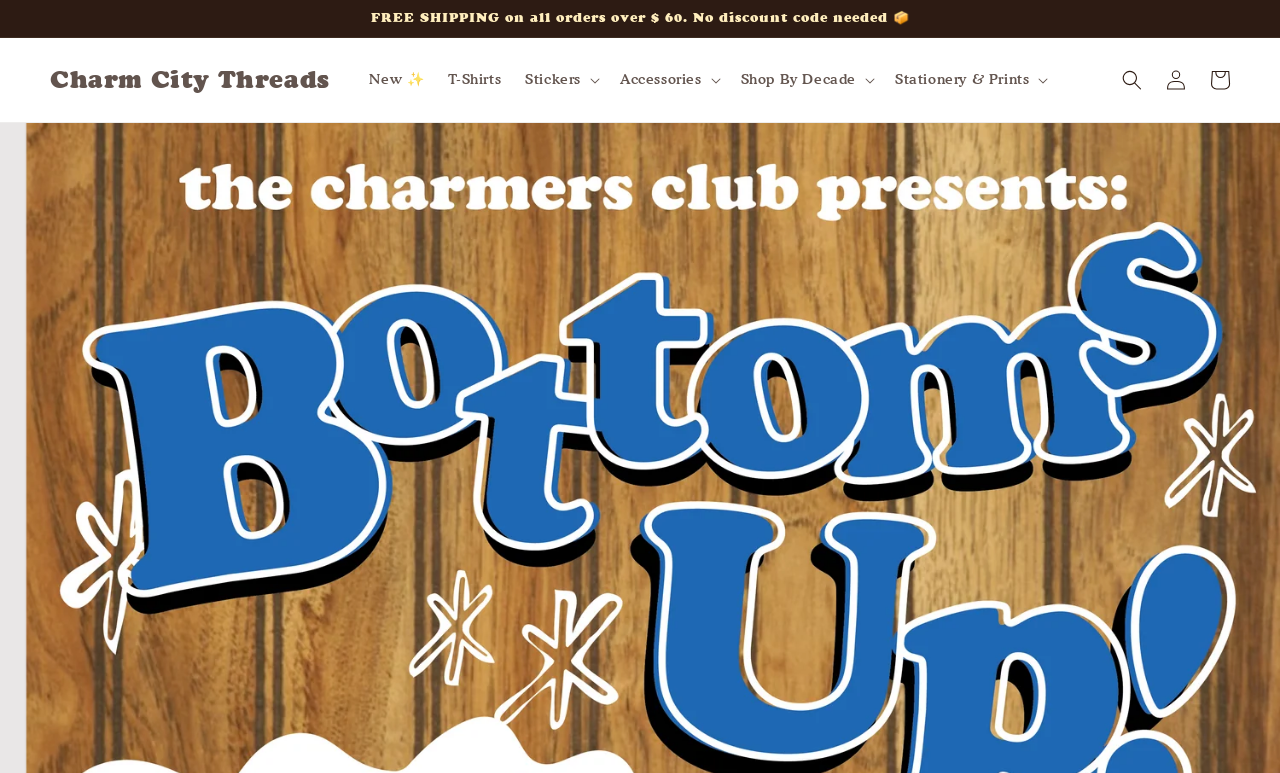What is the minimum order amount for free shipping?
Utilize the information in the image to give a detailed answer to the question.

The announcement region at the top of the webpage states 'FREE SHIPPING on all orders over $60. No discount code needed'. This implies that the minimum order amount for free shipping is $60.